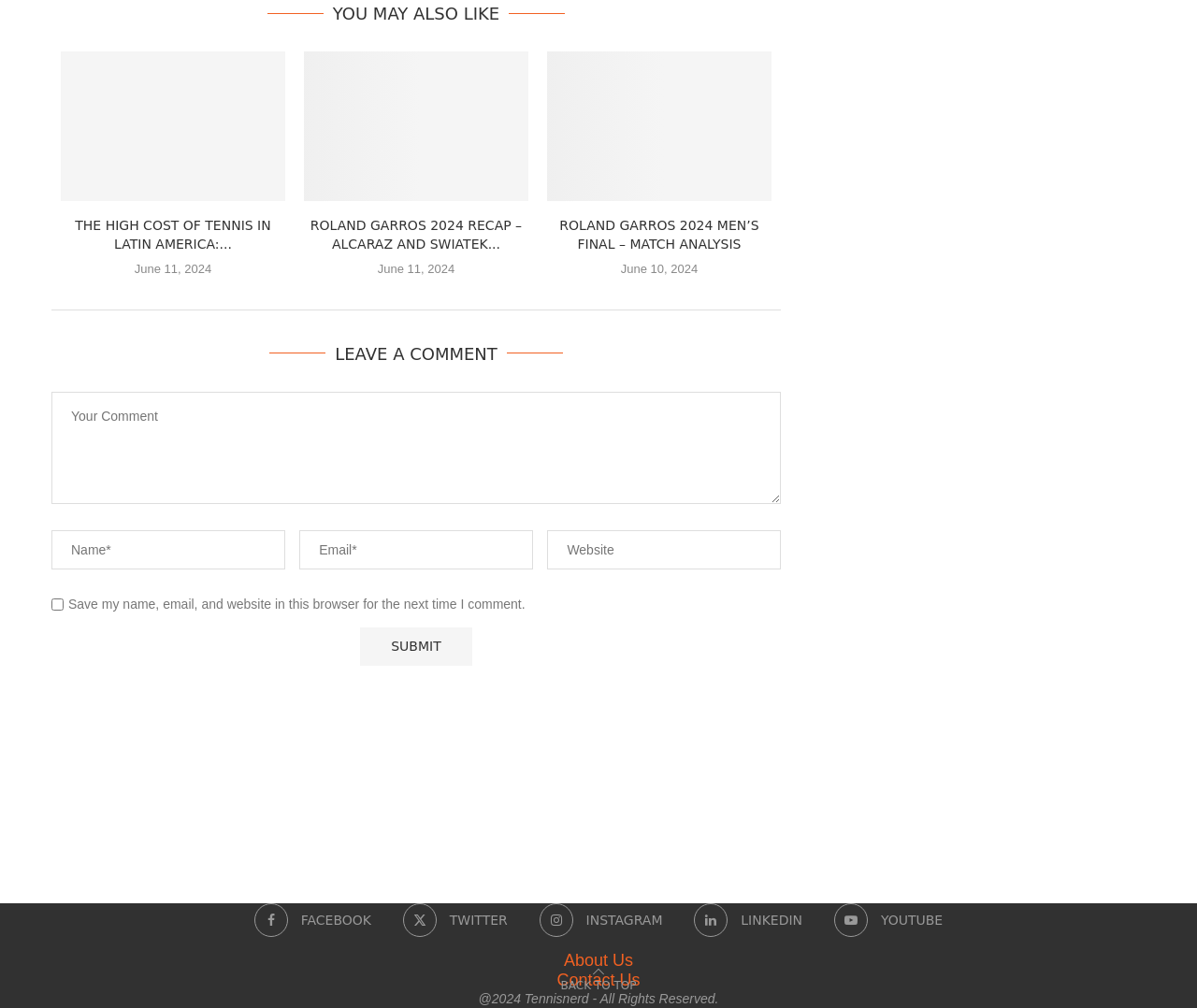What social media platforms are available?
Based on the visual content, answer with a single word or a brief phrase.

Facebook, Twitter, Instagram, Linkedin, Youtube